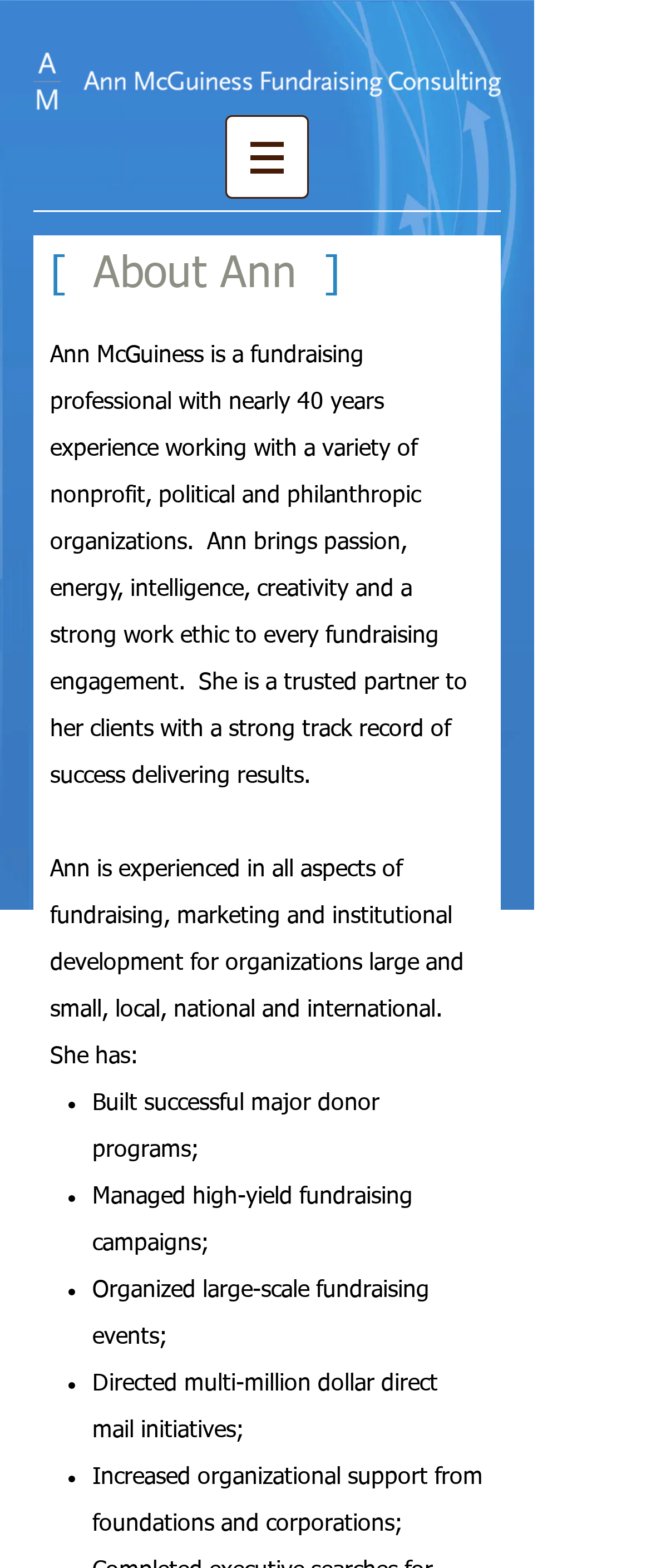What type of organizations has Ann worked with?
Please ensure your answer is as detailed and informative as possible.

According to the webpage, Ann has worked with a variety of nonprofit, political, and philanthropic organizations, indicating that her experience spans across different sectors.